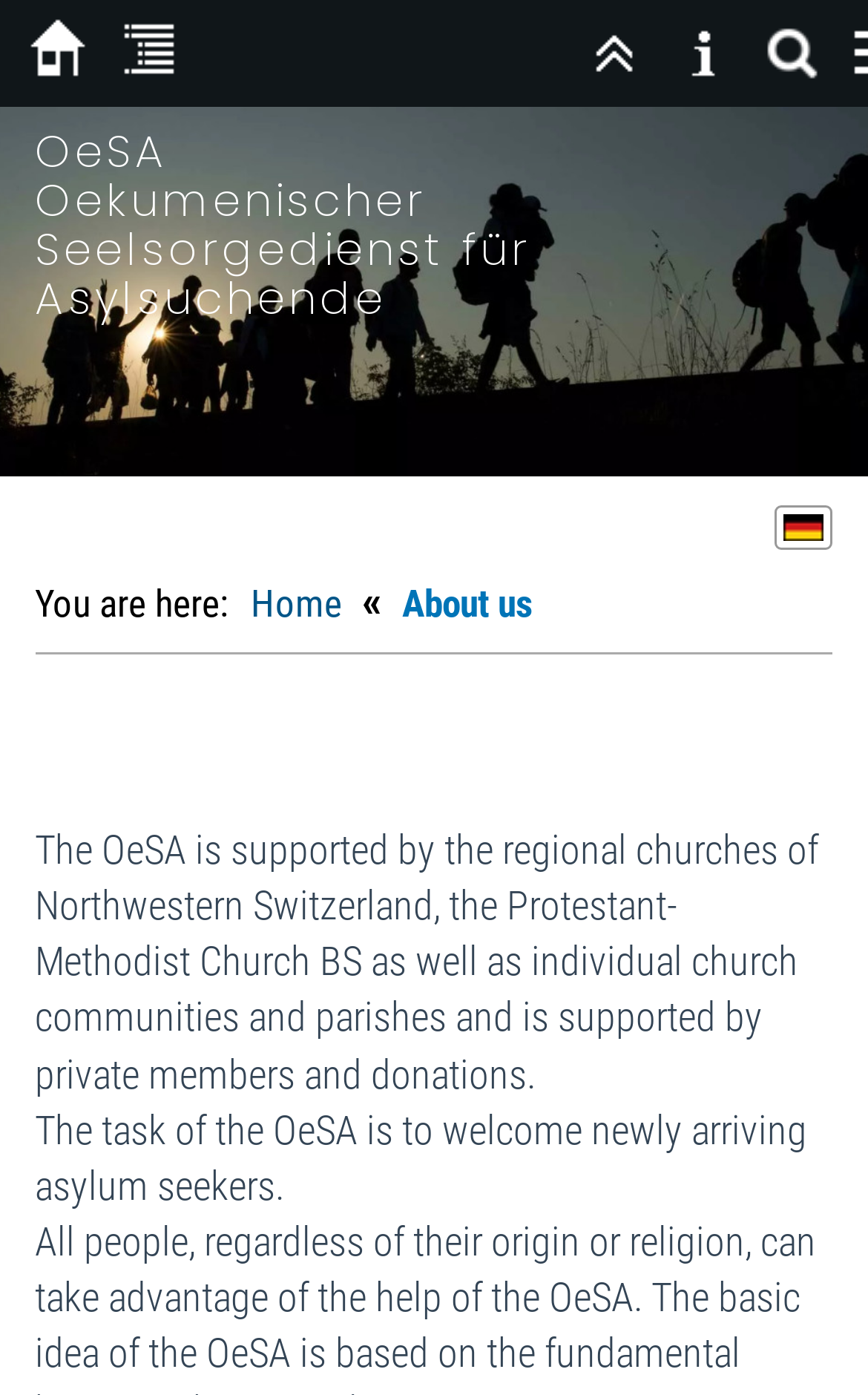Using the description "alt="German" title="German"", predict the bounding box of the relevant HTML element.

[0.842, 0.367, 0.96, 0.401]